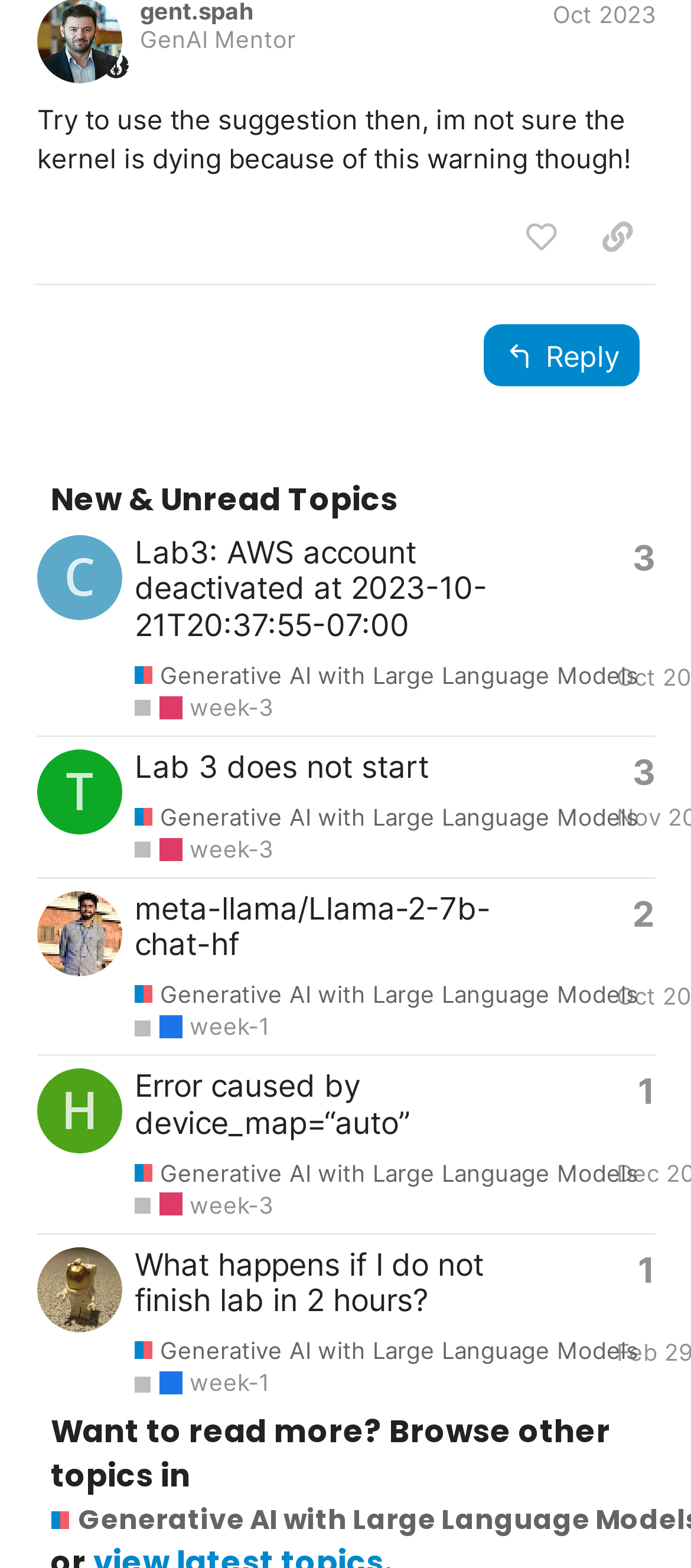Identify the bounding box coordinates of the part that should be clicked to carry out this instruction: "go to Ethereal Numbers homepage".

None